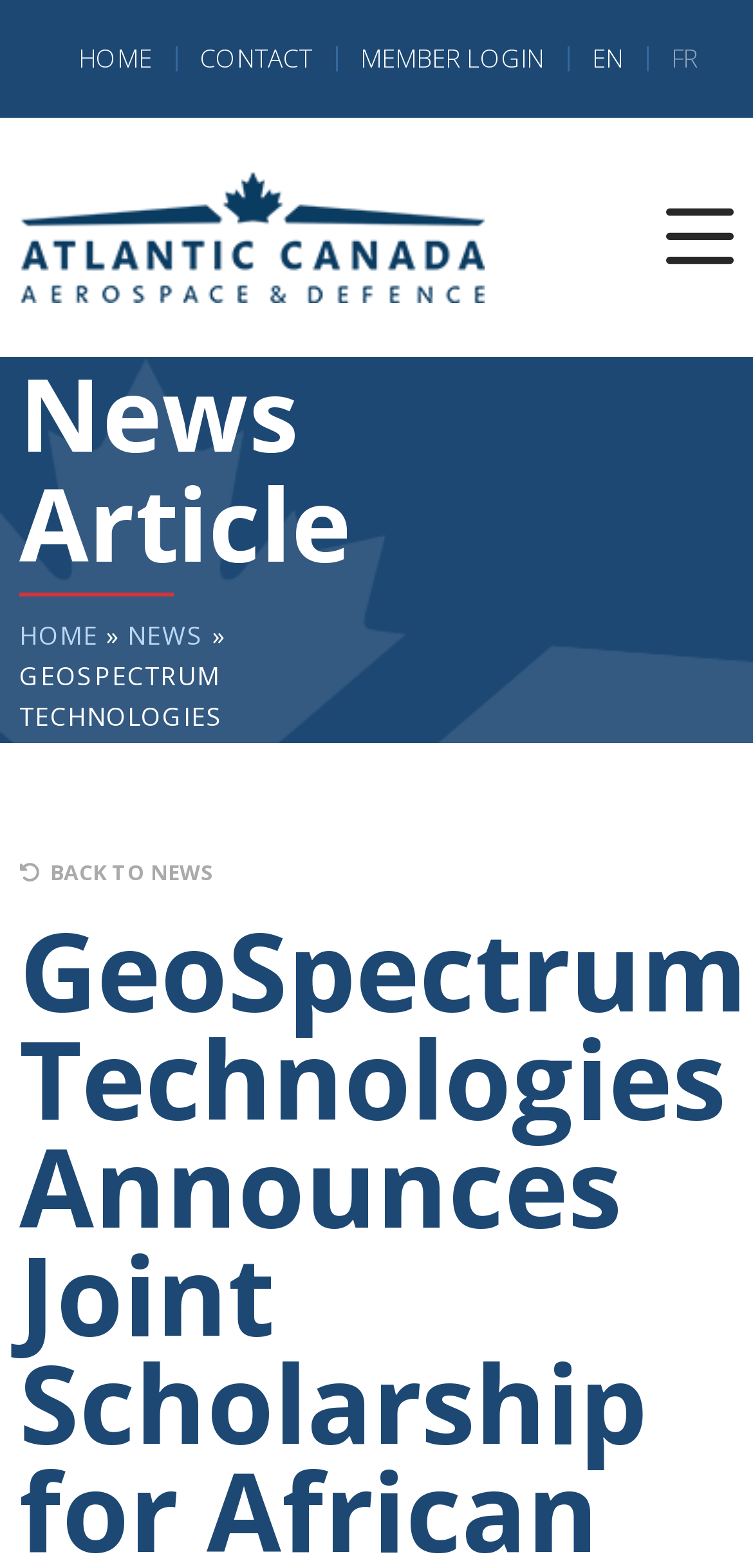Provide the bounding box coordinates of the UI element this sentence describes: "MEMBER LOGIN".

[0.447, 0.03, 0.755, 0.046]